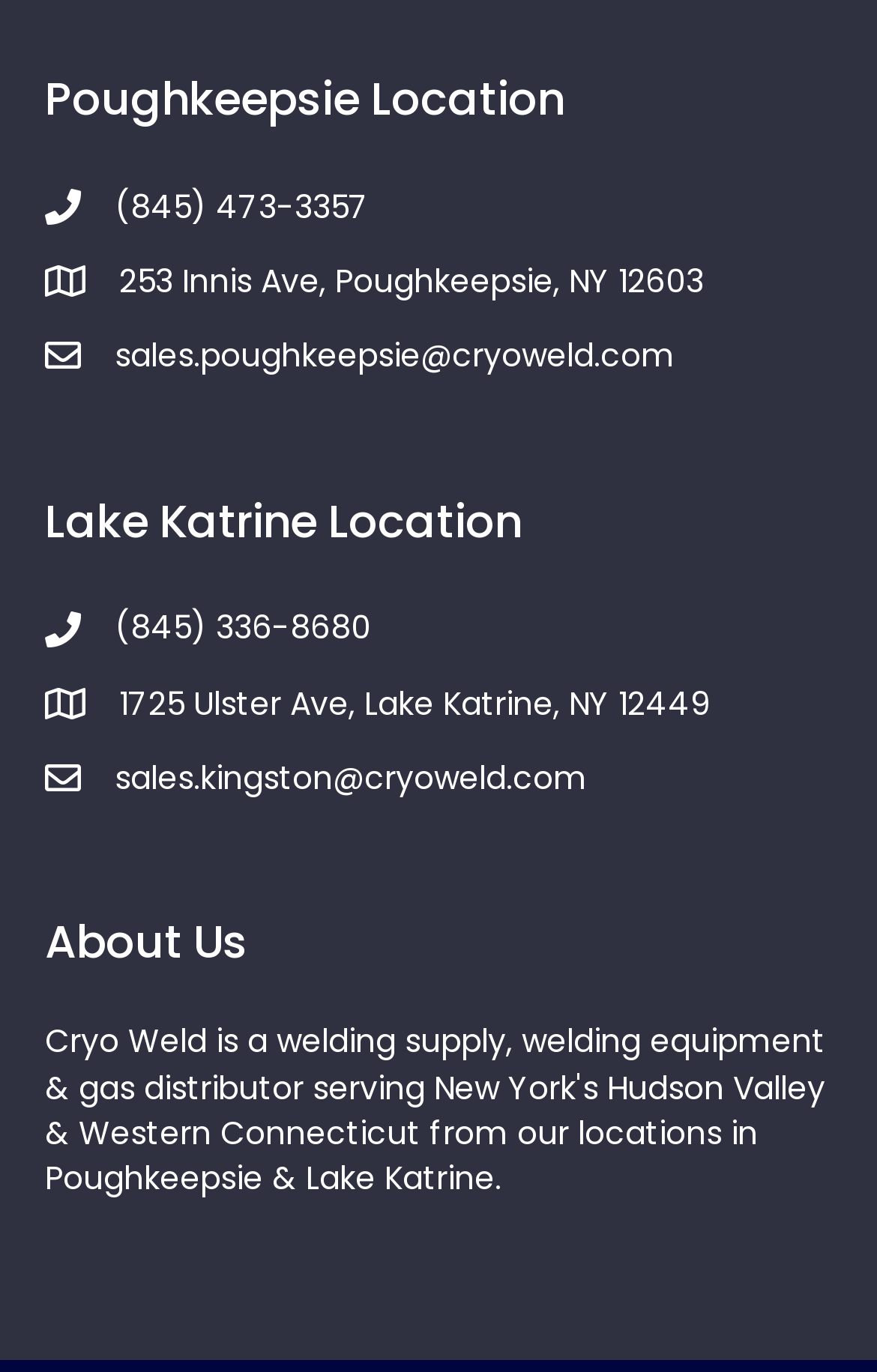Utilize the details in the image to thoroughly answer the following question: What is the email address of Lake Katrine Location?

I found the email address by looking at the link element with the text 'sales.kingston@cryoweld.com' which is located below the 'Lake Katrine Location' heading.